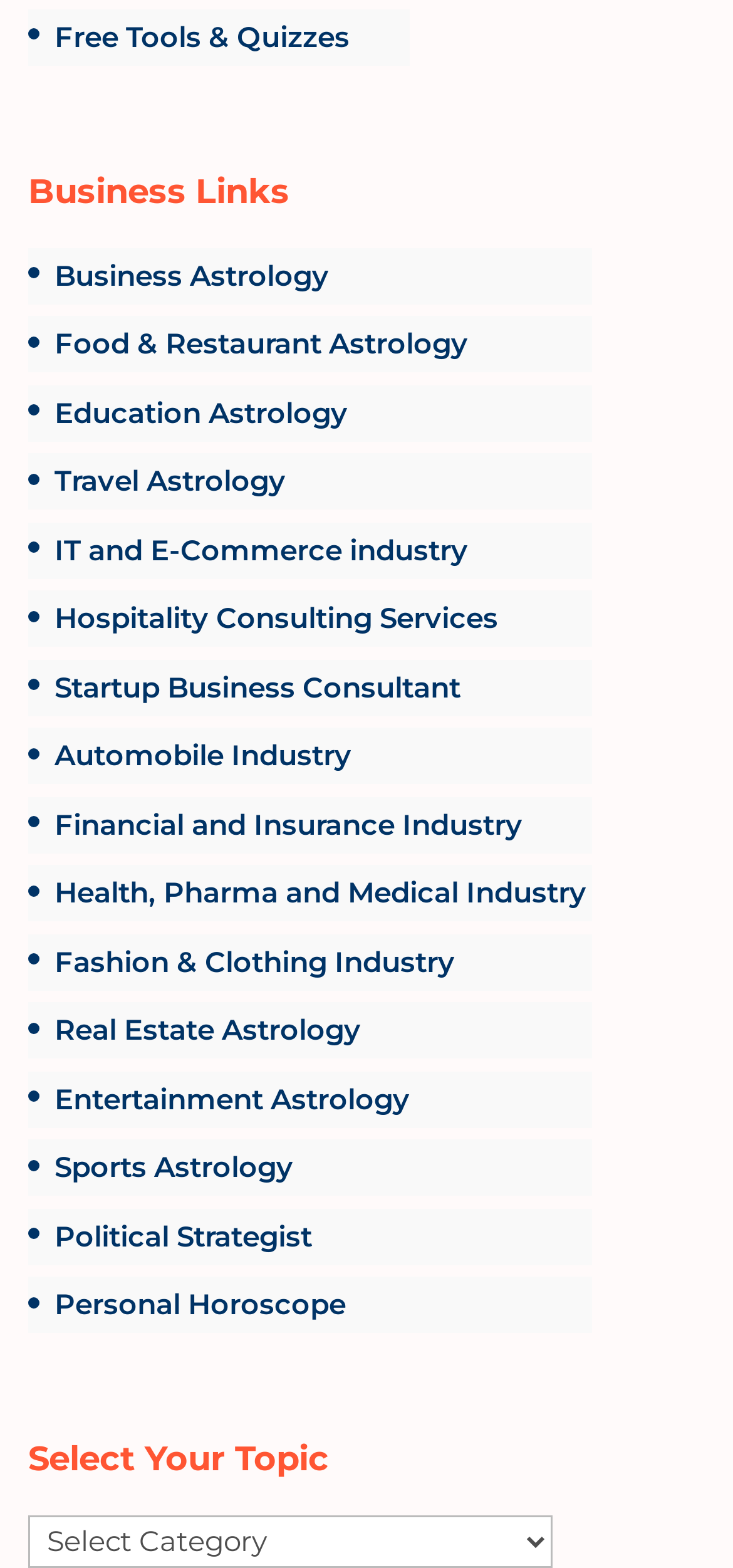Identify the bounding box coordinates of the clickable region necessary to fulfill the following instruction: "Click on Business Astrology". The bounding box coordinates should be four float numbers between 0 and 1, i.e., [left, top, right, bottom].

[0.074, 0.164, 0.449, 0.187]